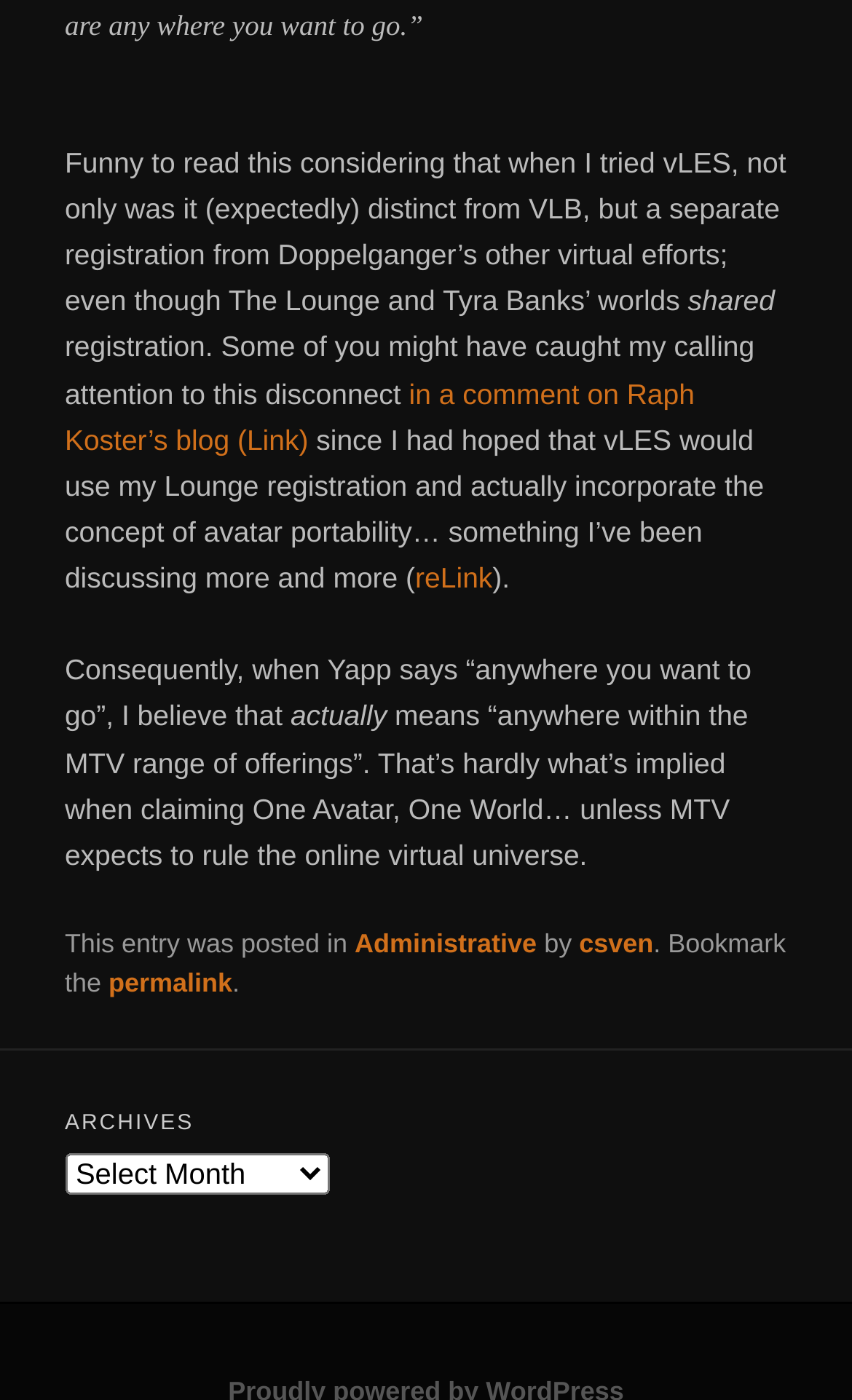What is the purpose of the 'Archives' combobox?
Using the image provided, answer with just one word or phrase.

To select archives